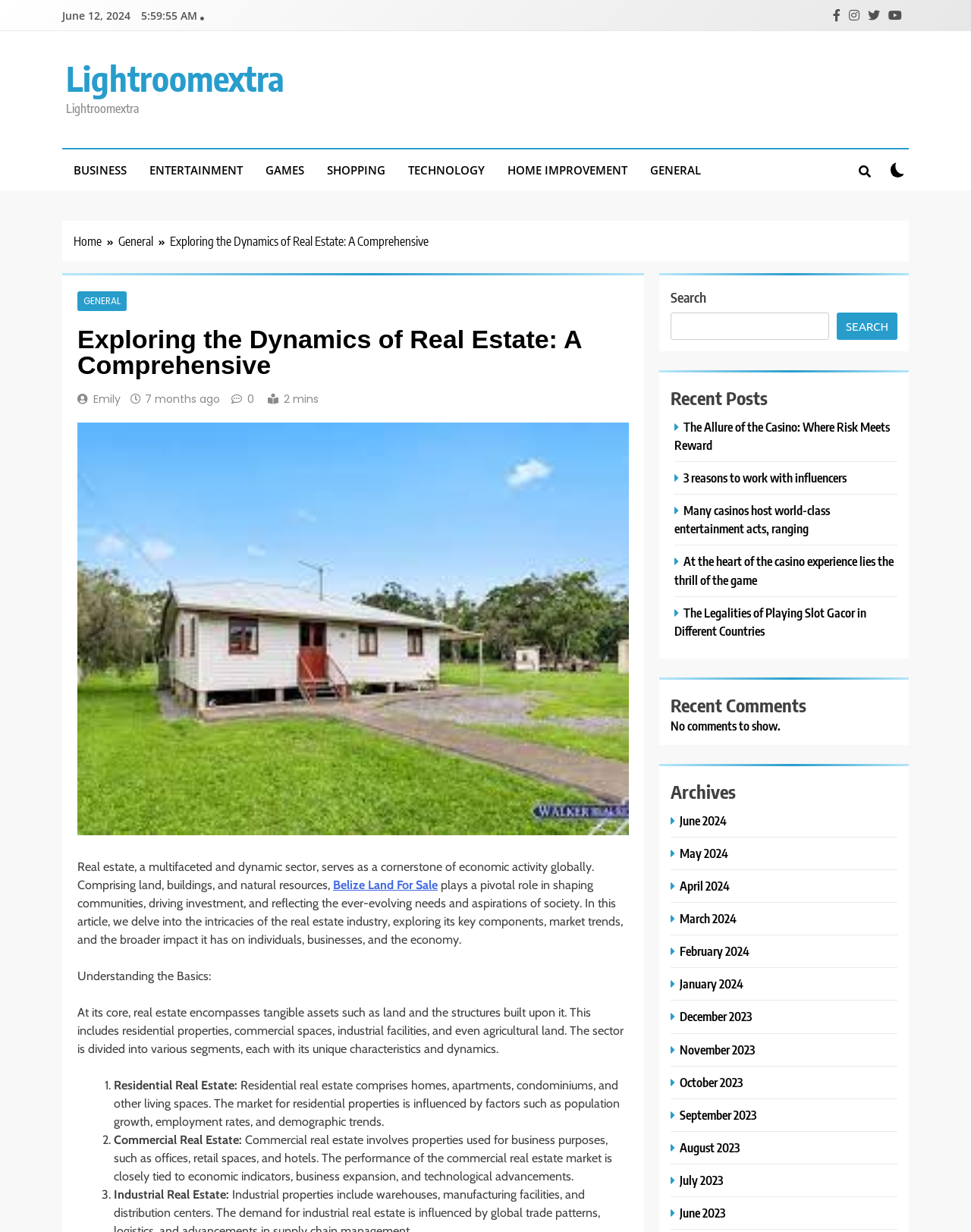Using the information in the image, give a comprehensive answer to the question: 
What is the purpose of the search box?

The search box is provided to allow users to search the website for specific topics or articles, making it easier to find relevant information.